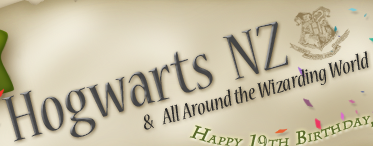Answer the question below in one word or phrase:
What is the purpose of the crest emblem on the side?

To add authenticity